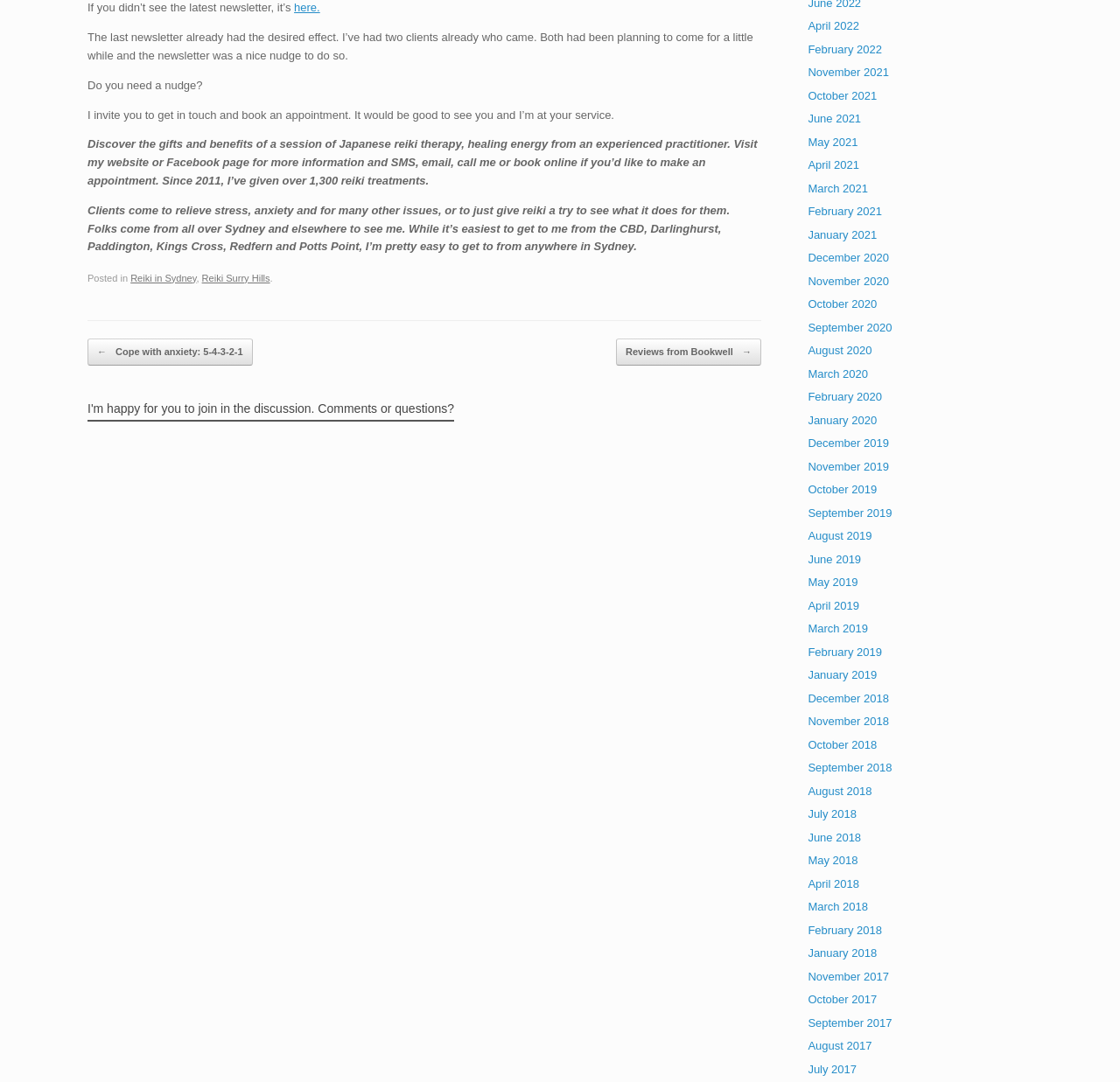Give a one-word or one-phrase response to the question:
What is the topic of the blog post?

Reiki therapy